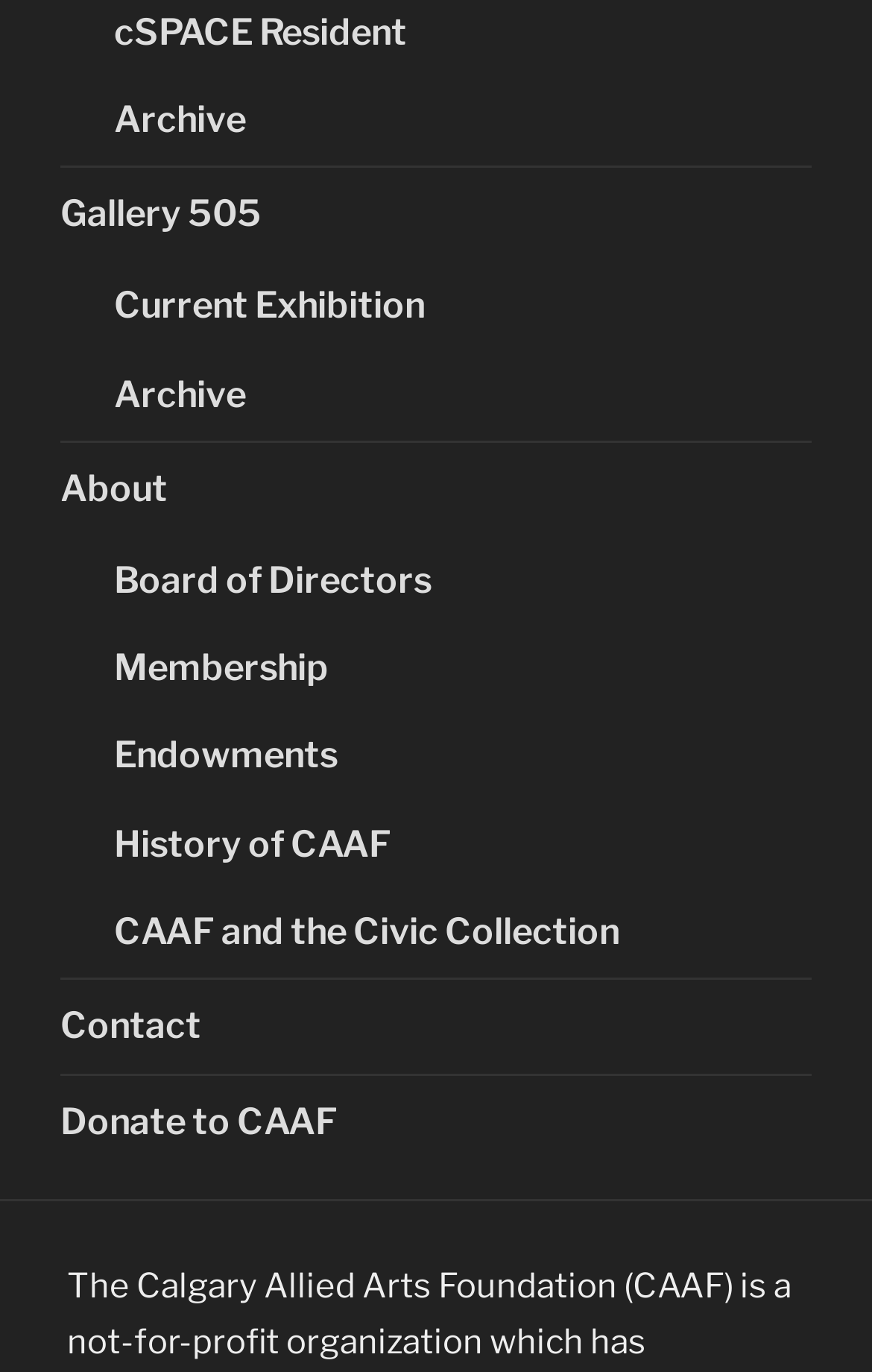Find the bounding box coordinates of the element to click in order to complete the given instruction: "donate to CAAF."

[0.07, 0.785, 0.93, 0.854]